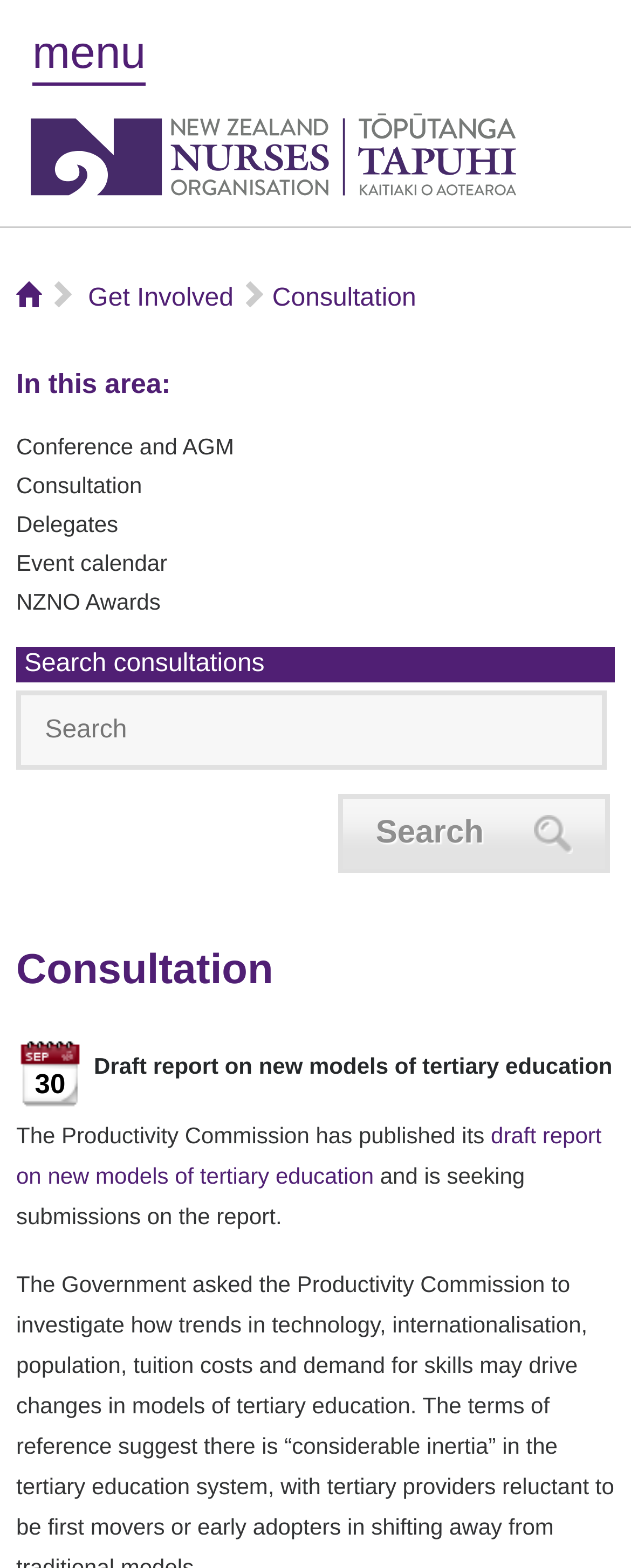Use a single word or phrase to answer this question: 
What is the current consultation about?

New models of tertiary education